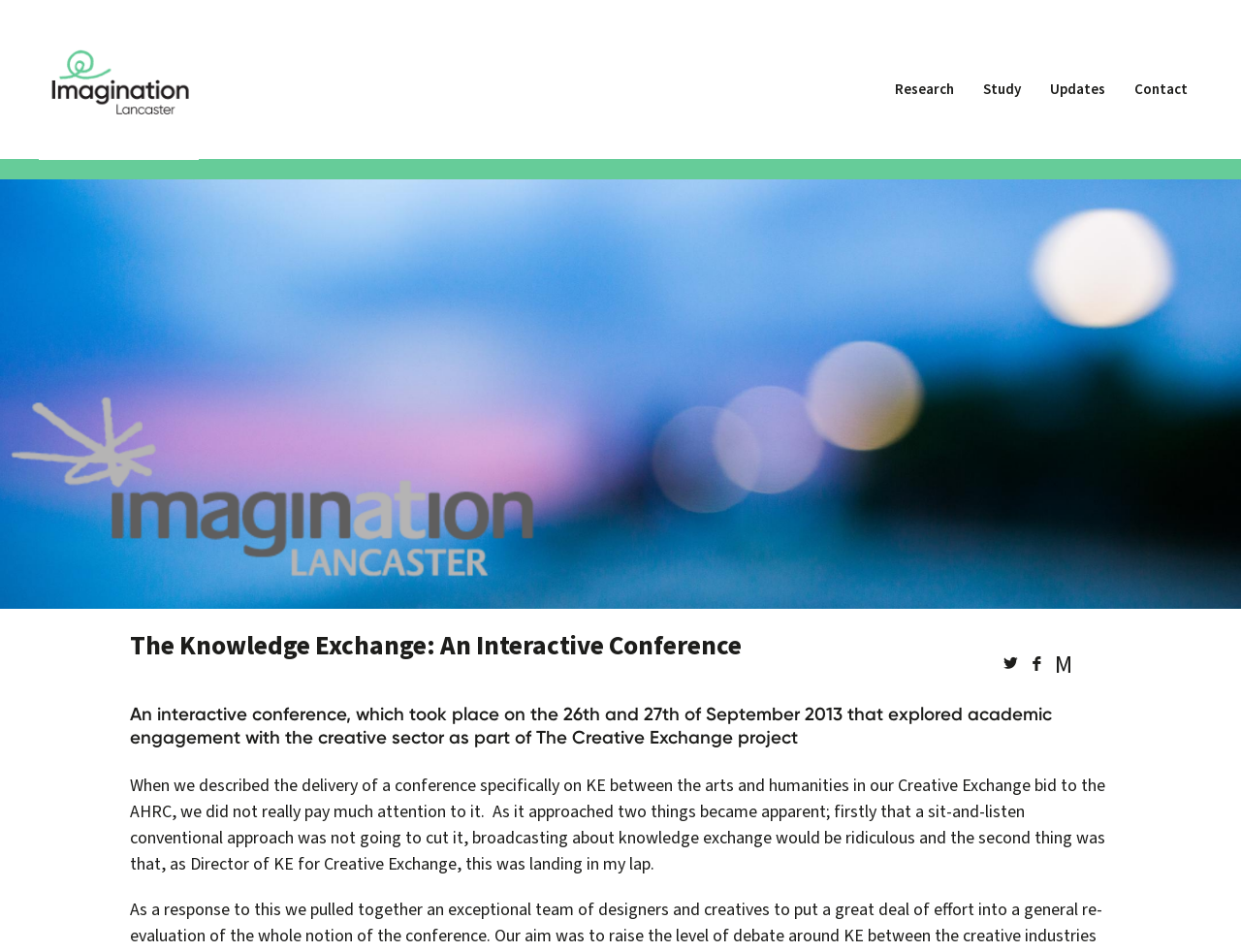Identify the bounding box of the UI element that matches this description: "Research".

[0.709, 0.084, 0.78, 0.106]